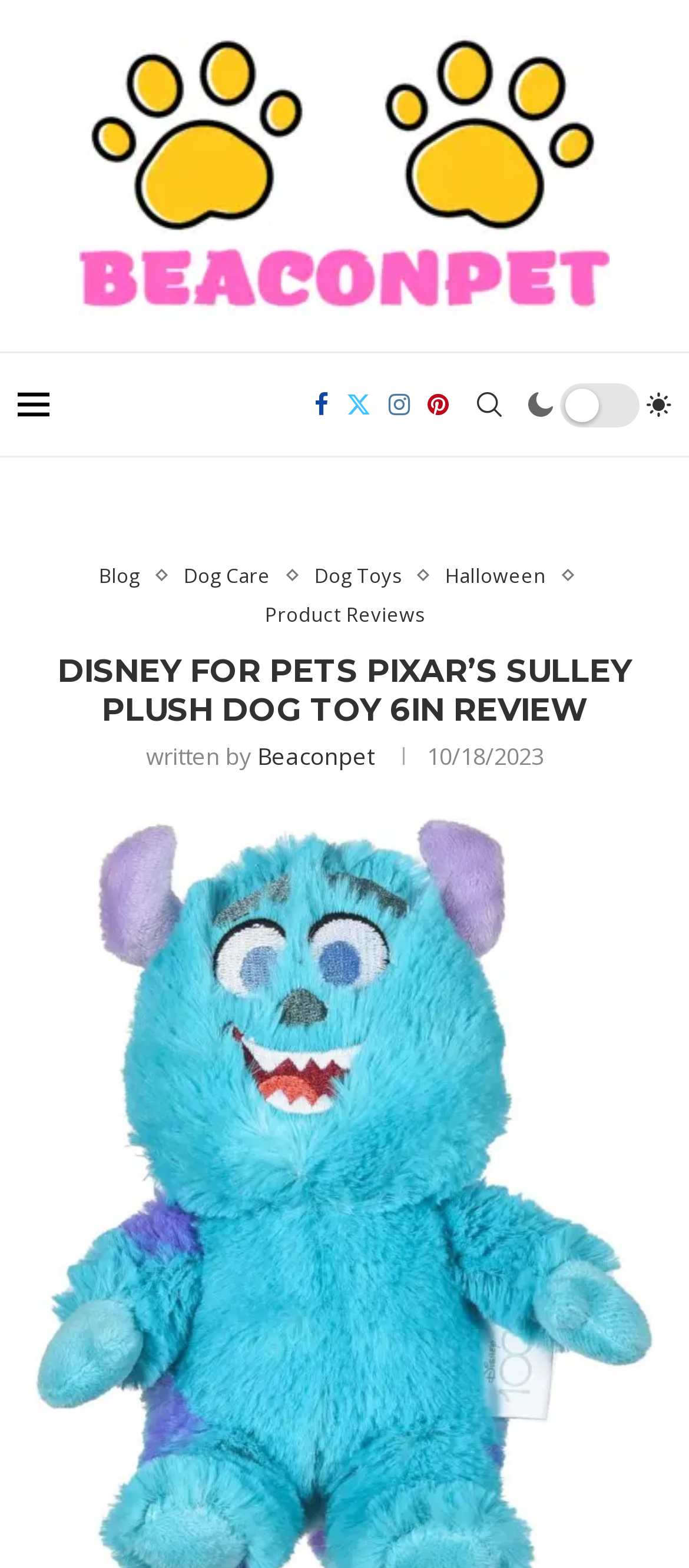Determine the bounding box coordinates for the UI element with the following description: "aria-label="Pinterest"". The coordinates should be four float numbers between 0 and 1, represented as [left, top, right, bottom].

[0.621, 0.225, 0.651, 0.291]